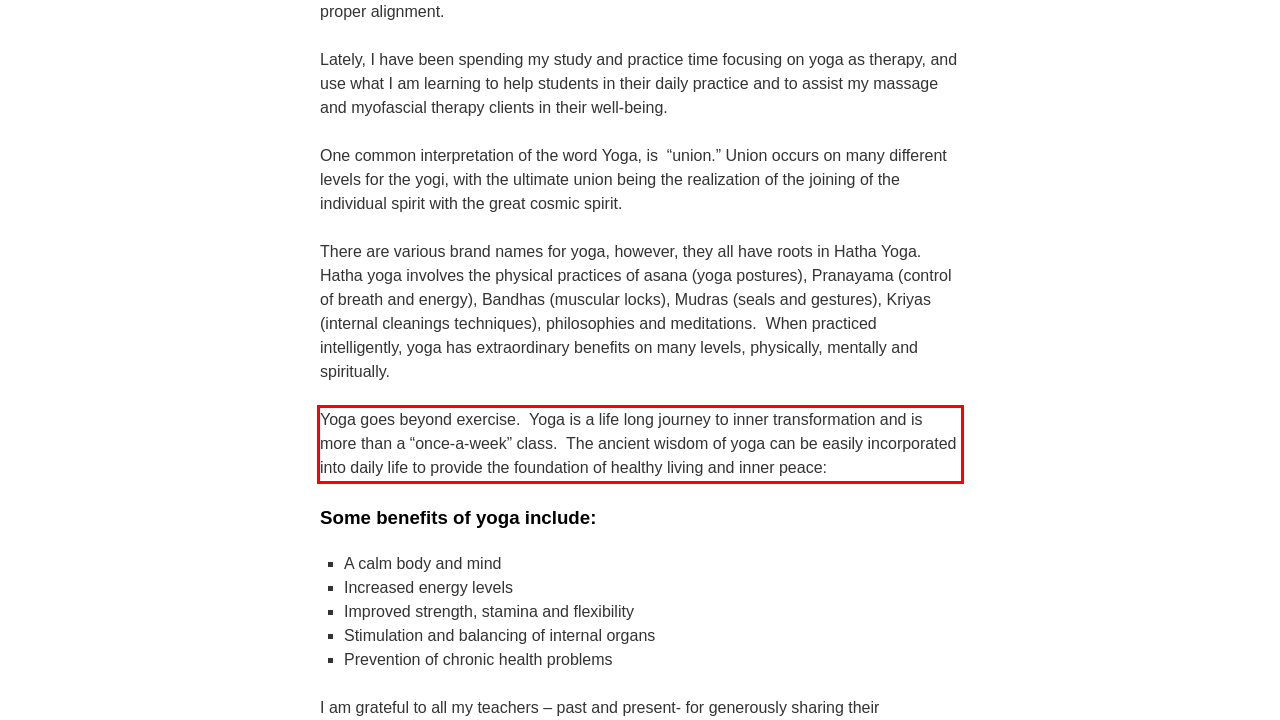Using the provided screenshot of a webpage, recognize and generate the text found within the red rectangle bounding box.

Yoga goes beyond exercise. Yoga is a life long journey to inner transformation and is more than a “once-a-week” class. The ancient wisdom of yoga can be easily incorporated into daily life to provide the foundation of healthy living and inner peace: